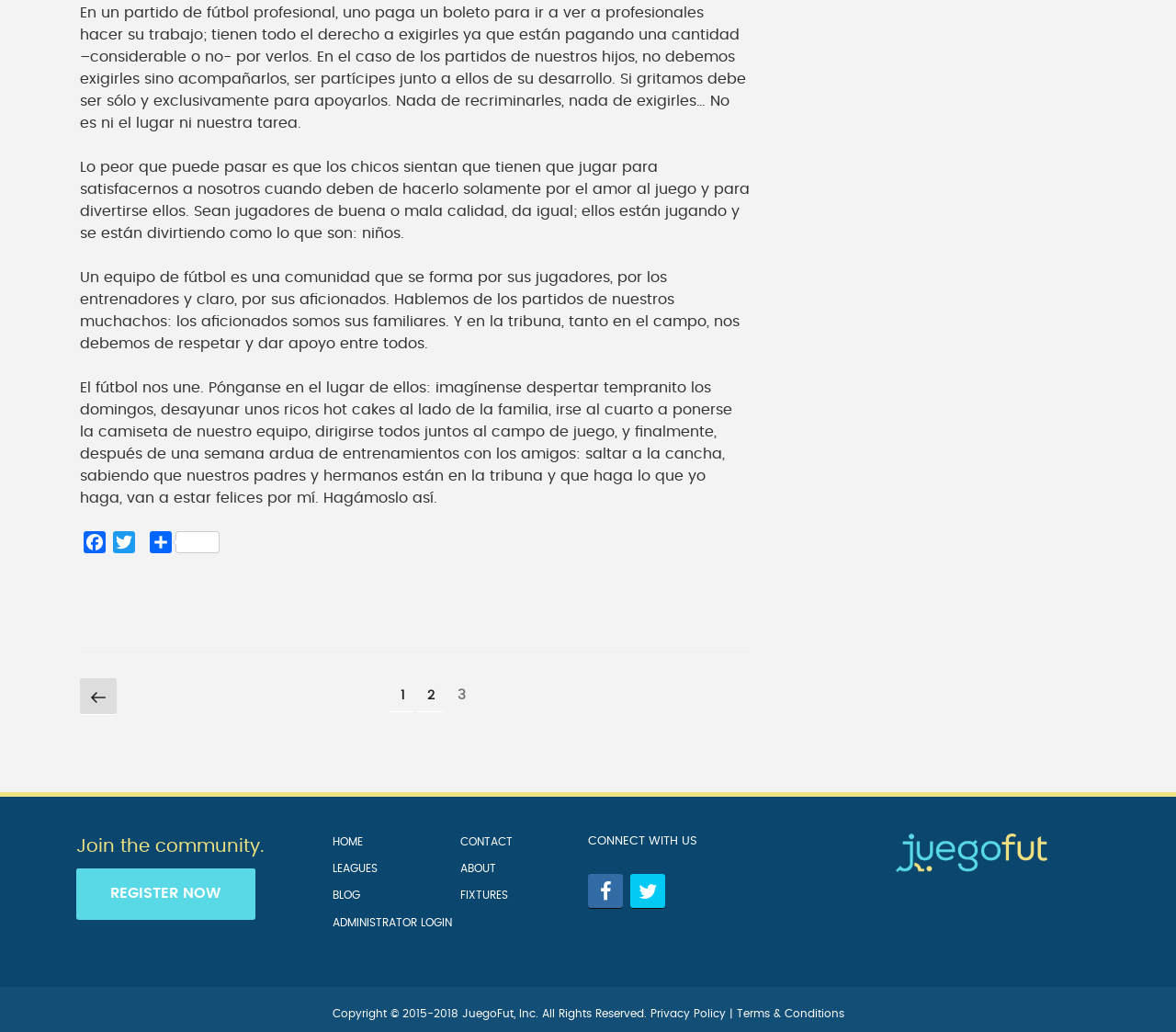Determine the bounding box coordinates for the area that needs to be clicked to fulfill this task: "View terms and conditions". The coordinates must be given as four float numbers between 0 and 1, i.e., [left, top, right, bottom].

[0.626, 0.977, 0.718, 0.987]